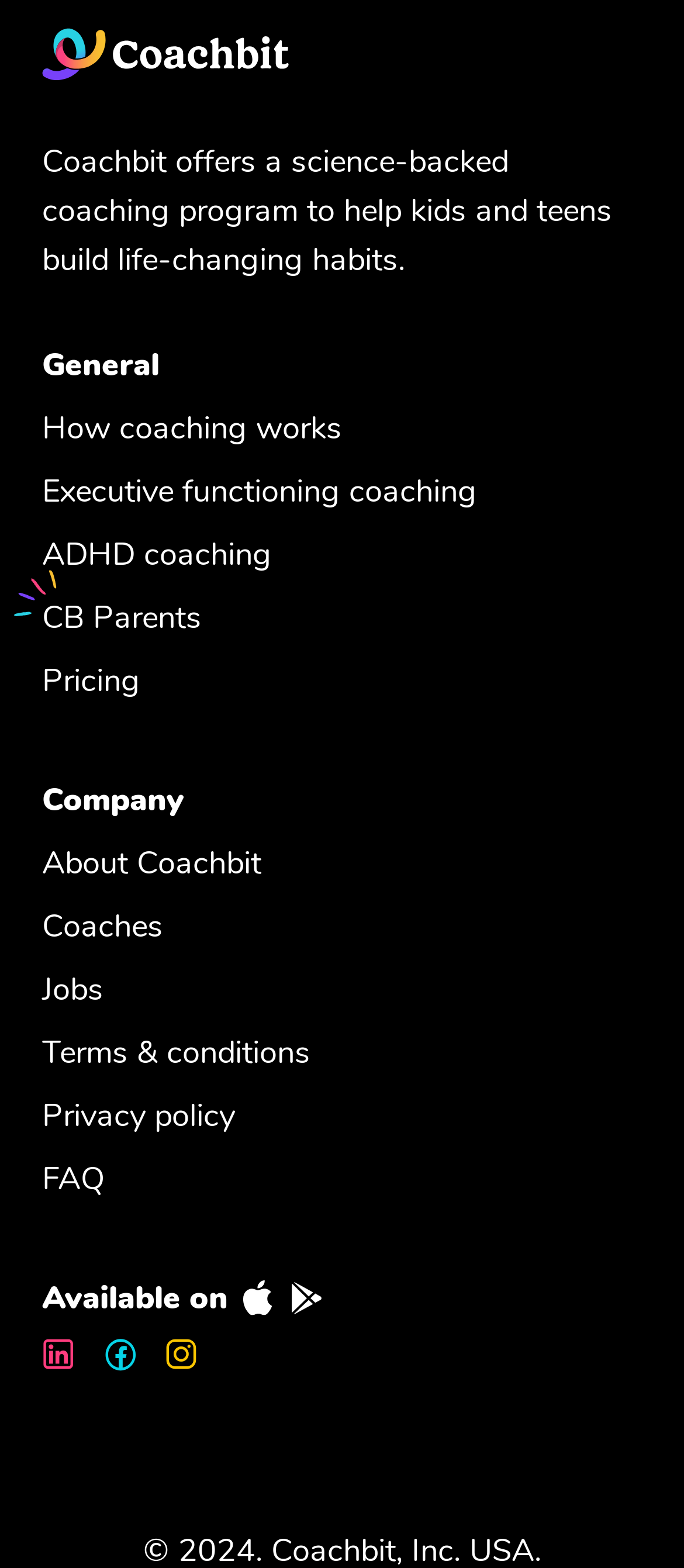Analyze the image and provide a detailed answer to the question: How many links are there under the 'General' category?

Under the 'General' category, there are three links: 'How coaching works', 'Executive functioning coaching', and 'ADHD coaching'.